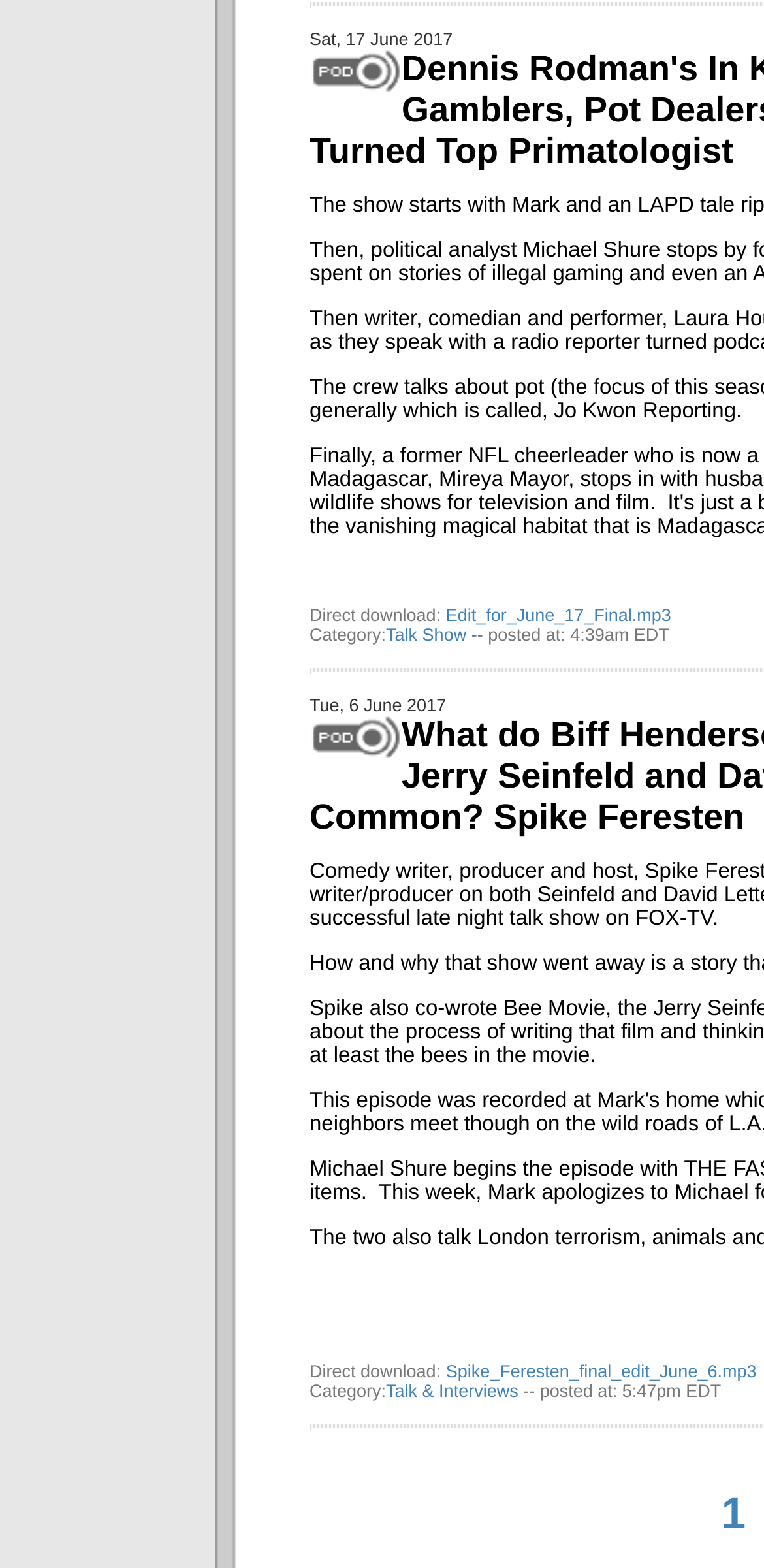Answer the question using only a single word or phrase: 
How many downloadable files are available on this page?

2